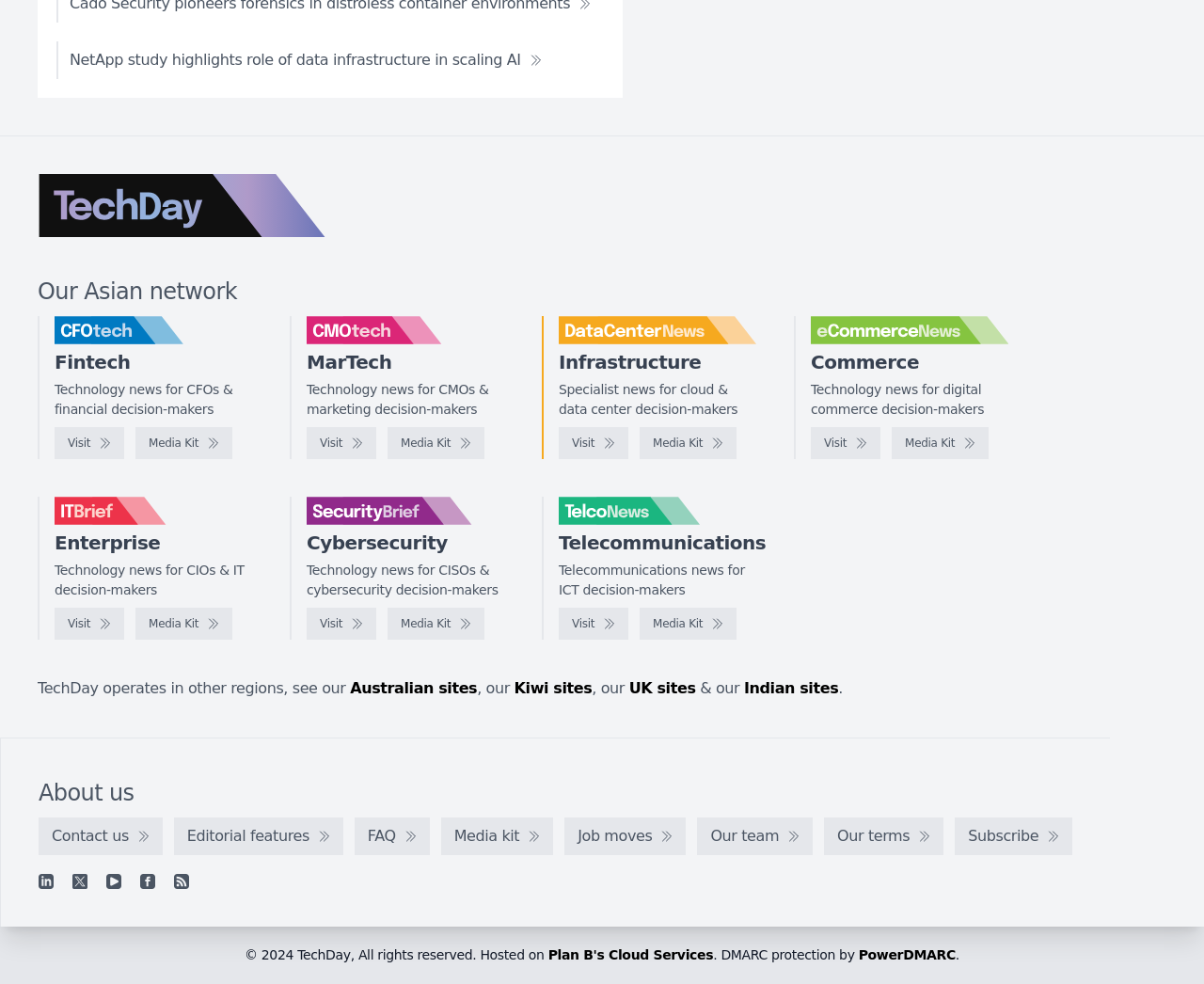Provide a single word or phrase to answer the given question: 
How many regions does TechDay operate in?

Multiple